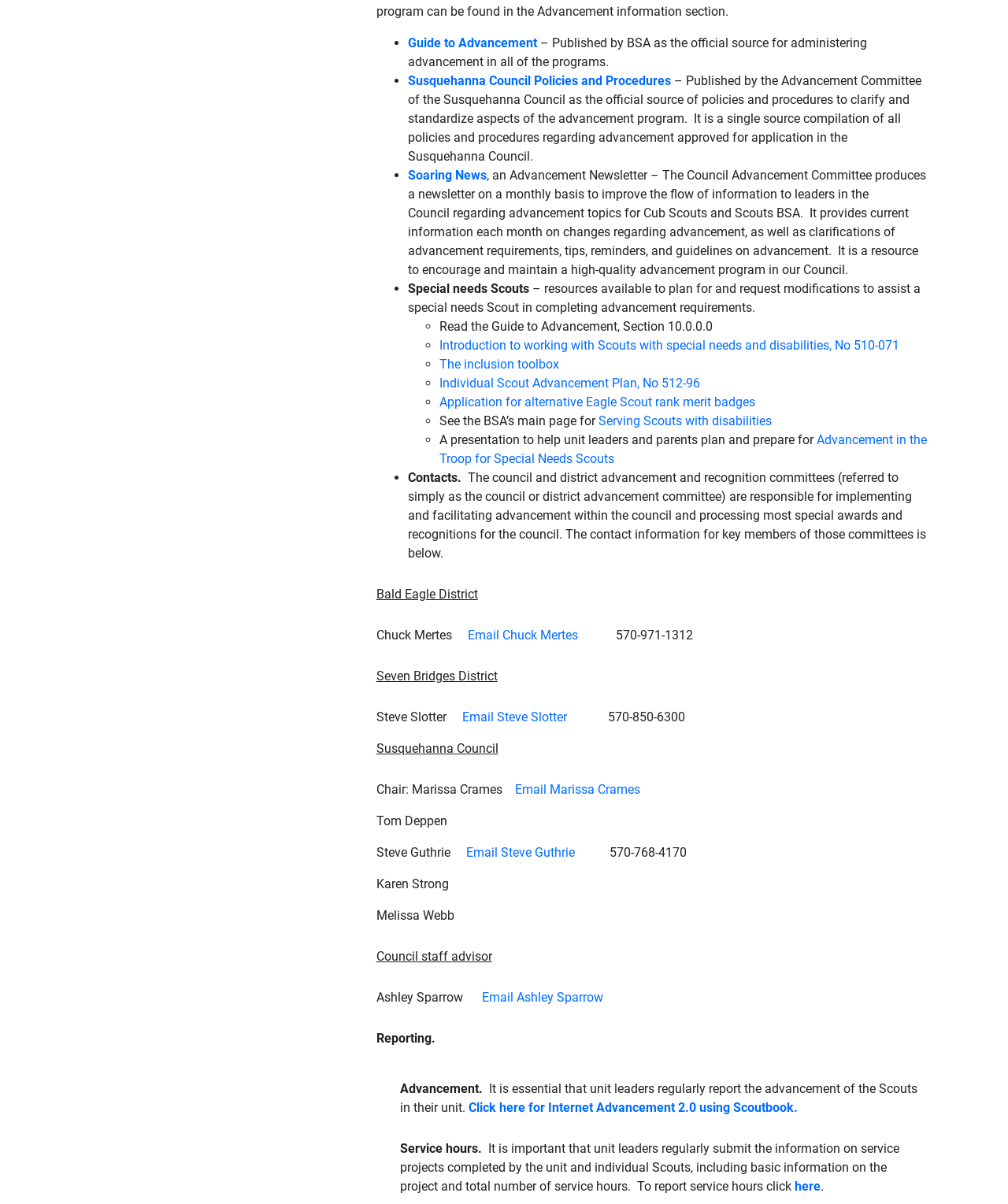Show the bounding box coordinates for the element that needs to be clicked to execute the following instruction: "Email Chuck Mertes". Provide the coordinates in the form of four float numbers between 0 and 1, i.e., [left, top, right, bottom].

[0.464, 0.521, 0.573, 0.534]